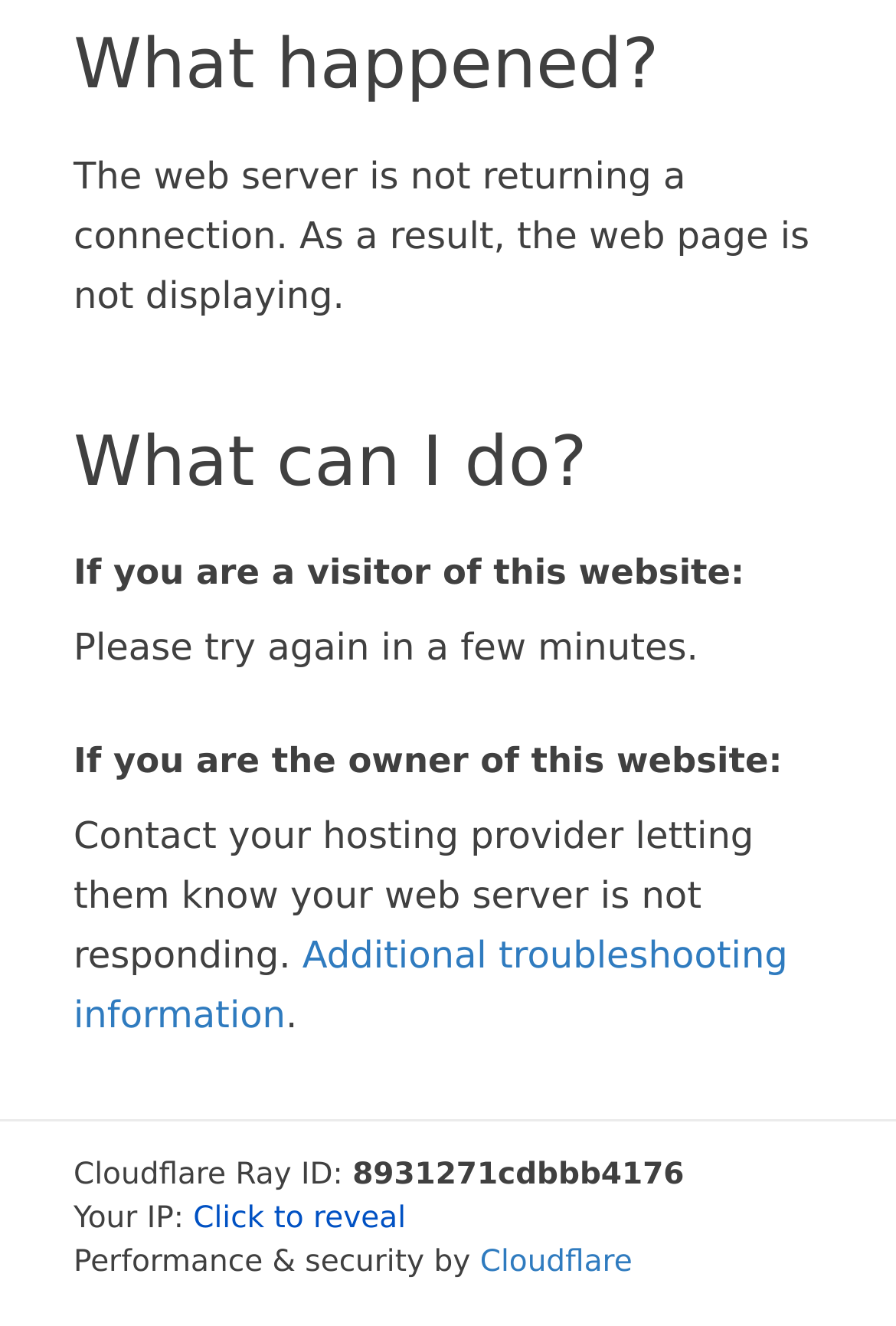Based on the element description: "Cloudflare", identify the bounding box coordinates for this UI element. The coordinates must be four float numbers between 0 and 1, listed as [left, top, right, bottom].

[0.536, 0.94, 0.706, 0.966]